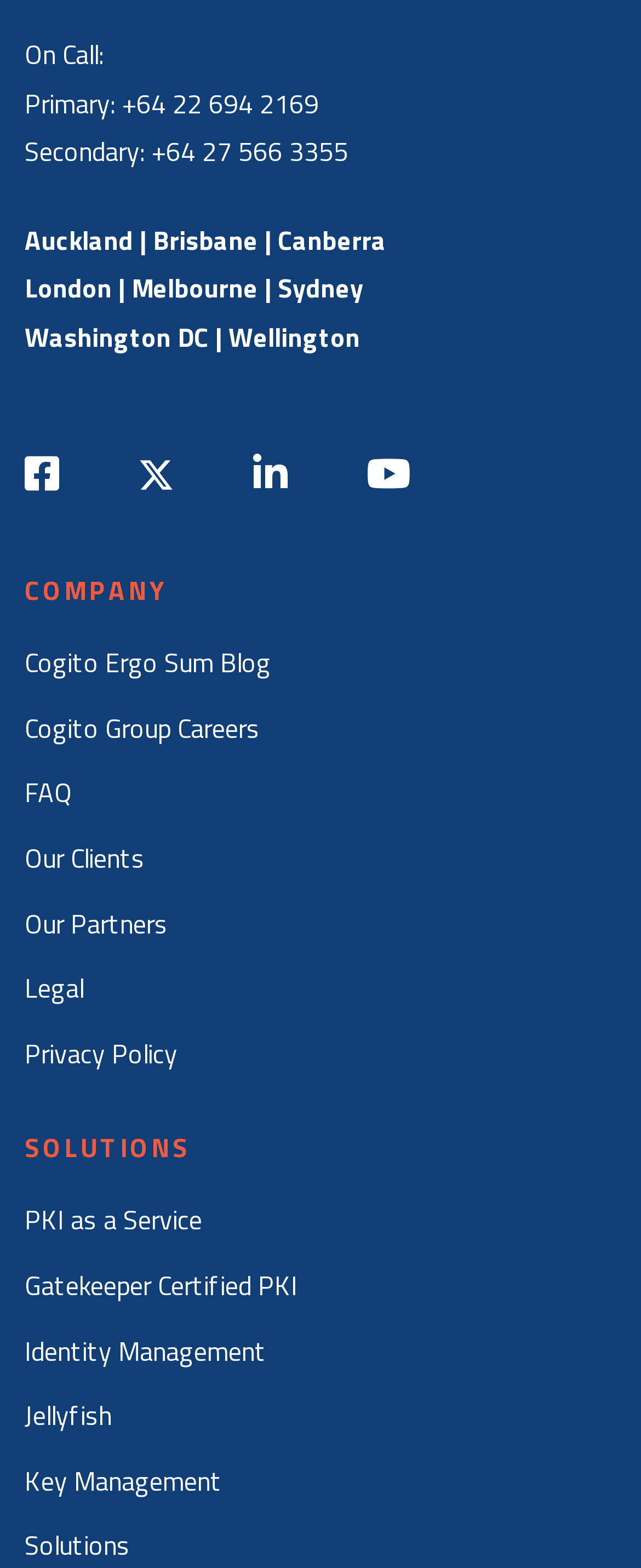Please locate the clickable area by providing the bounding box coordinates to follow this instruction: "Read Cogito Ergo Sum Blog".

[0.038, 0.41, 0.423, 0.435]